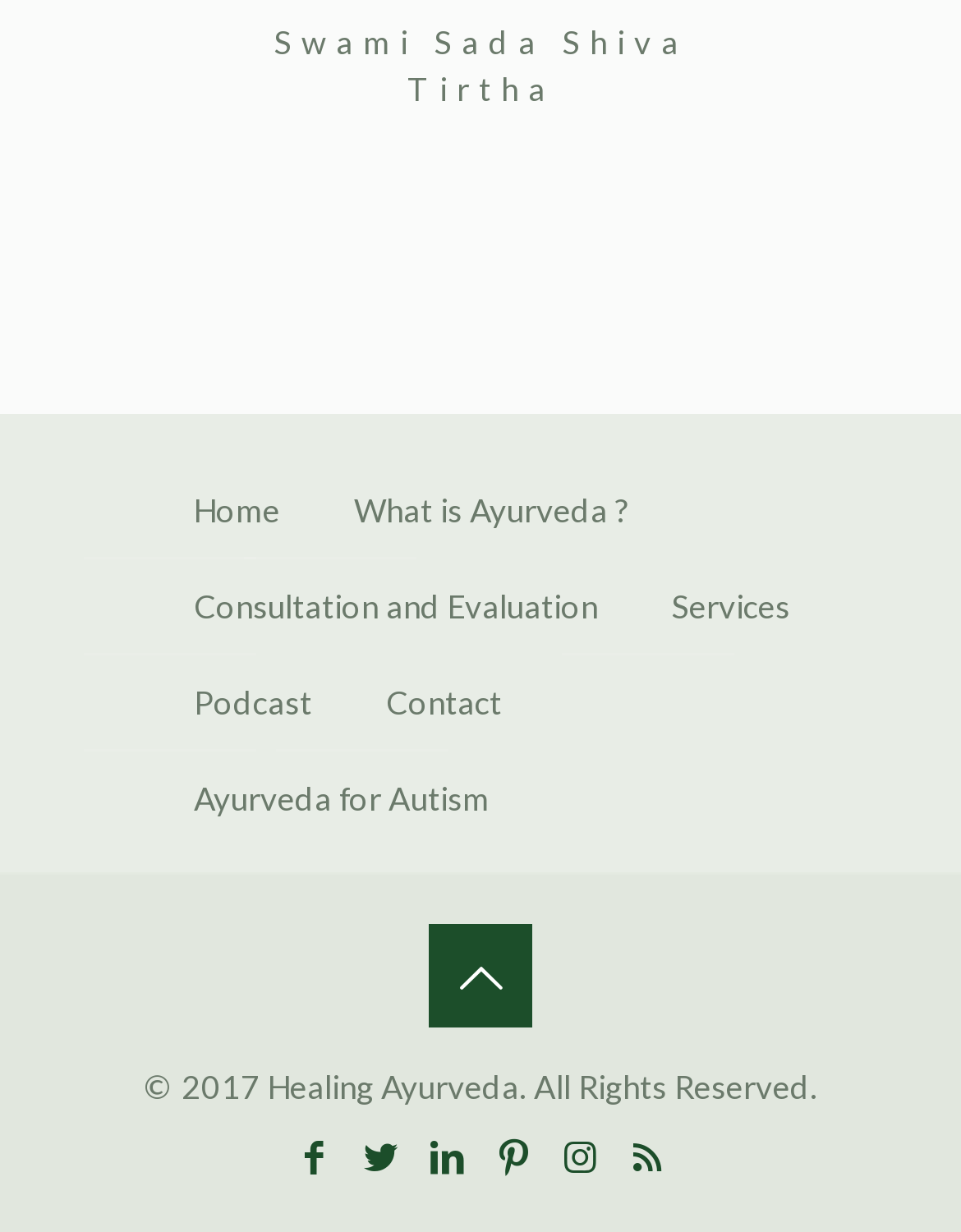Based on the element description: "title="Facebook"", identify the UI element and provide its bounding box coordinates. Use four float numbers between 0 and 1, [left, top, right, bottom].

[0.3, 0.92, 0.354, 0.956]